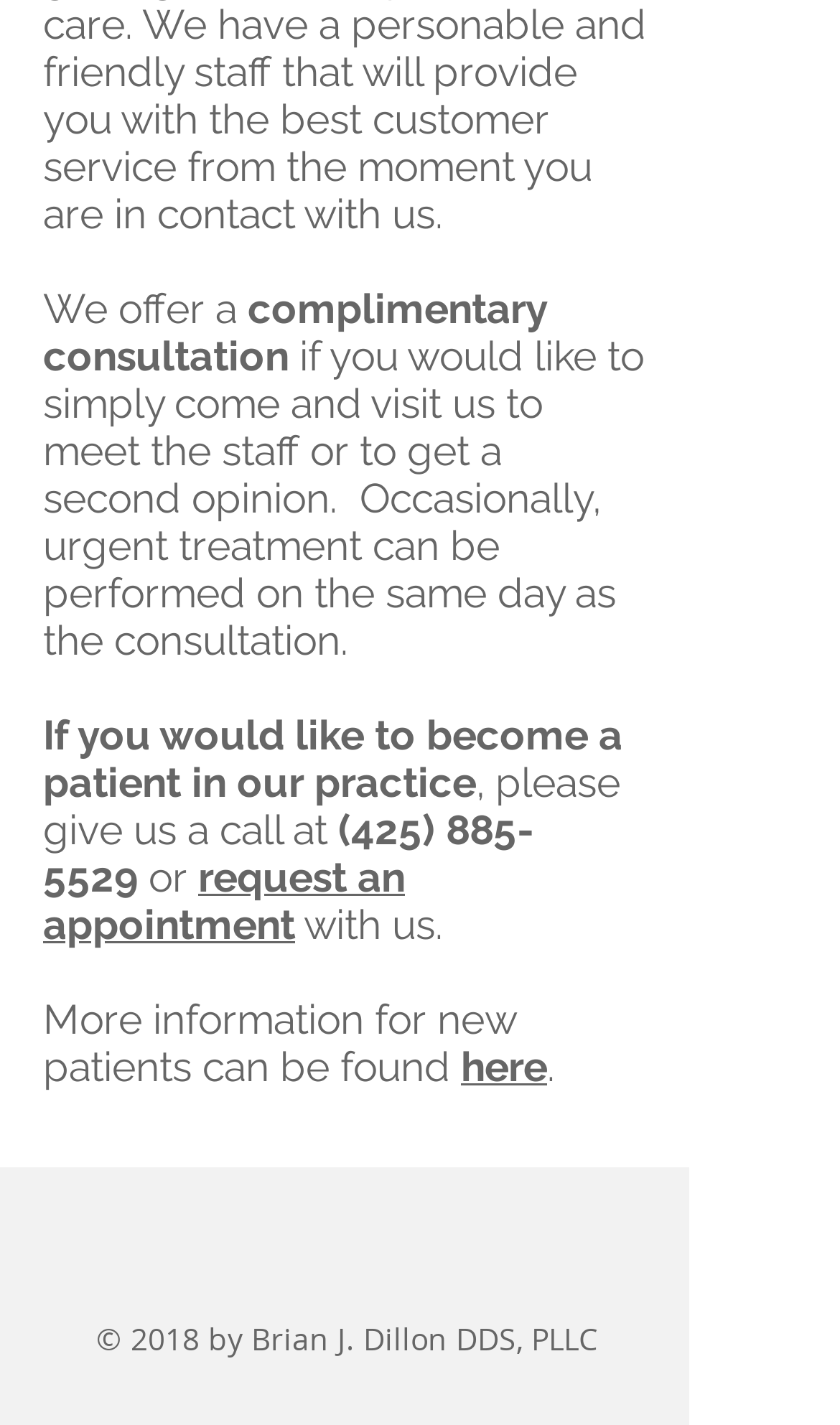Find and provide the bounding box coordinates for the UI element described here: "aria-label="Grey Yelp Icon"". The coordinates should be given as four float numbers between 0 and 1: [left, top, right, bottom].

[0.367, 0.858, 0.456, 0.911]